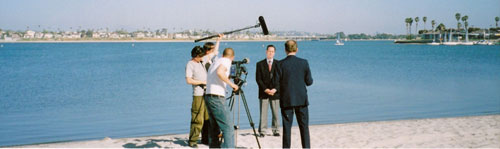Generate an elaborate caption that includes all aspects of the image.

The image captures a filming scene on location in San Diego, showcasing a professional crew in action on a sandy shoreline. In the foreground, a suited individual stands facing the camera, while another person behind the camera holds a boom microphone, capturing audio for the shoot. Additional crew members assist with the filming, emphasizing the collaborative nature of production. In the background, the serene waters of the bay reflect the clear blue sky, dotted with a few boats and framed by the coastal skyline and palm trees. This vibrant setting highlights the picturesque environment often sought after in media production.